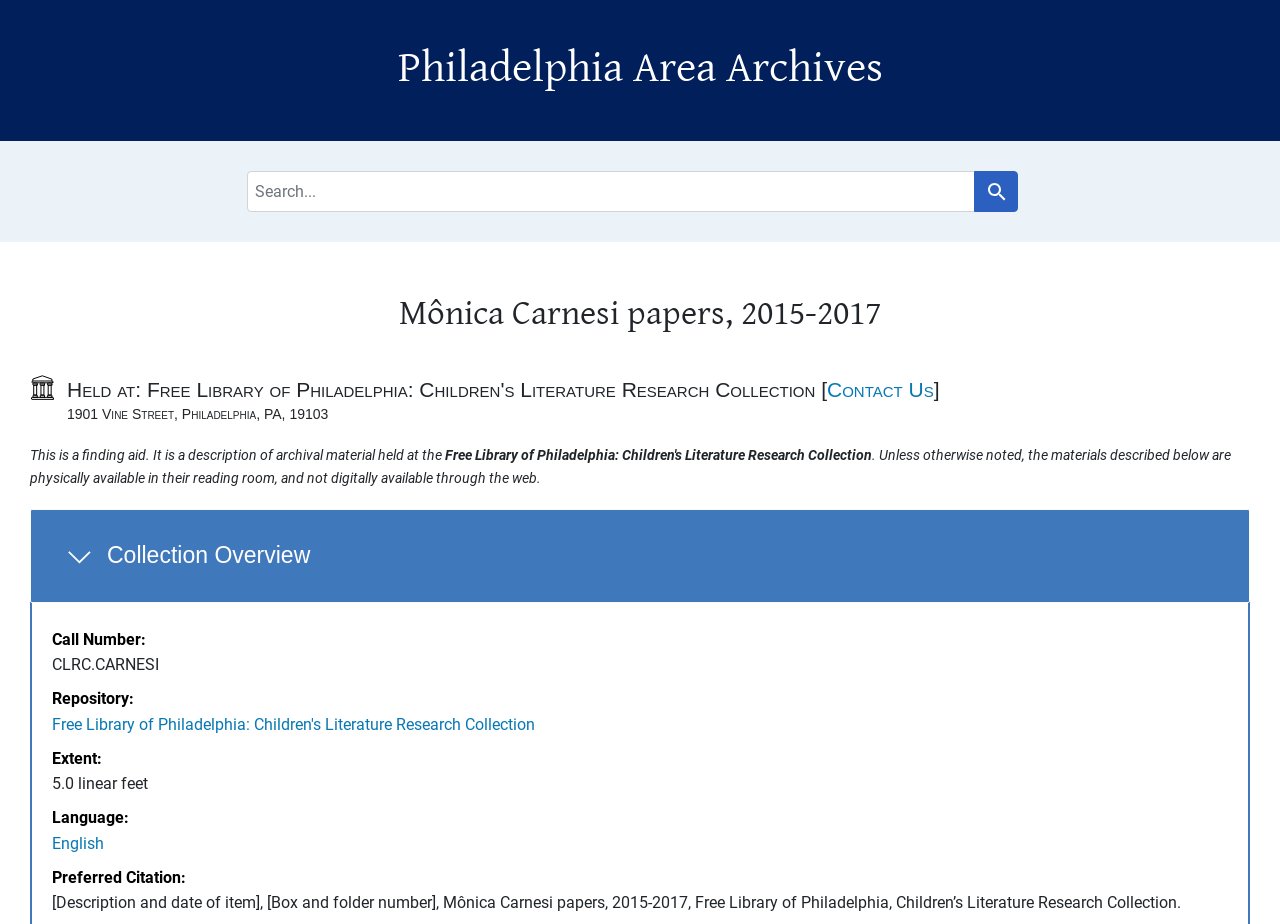Could you locate the bounding box coordinates for the section that should be clicked to accomplish this task: "Read about the church's 120-year history".

None